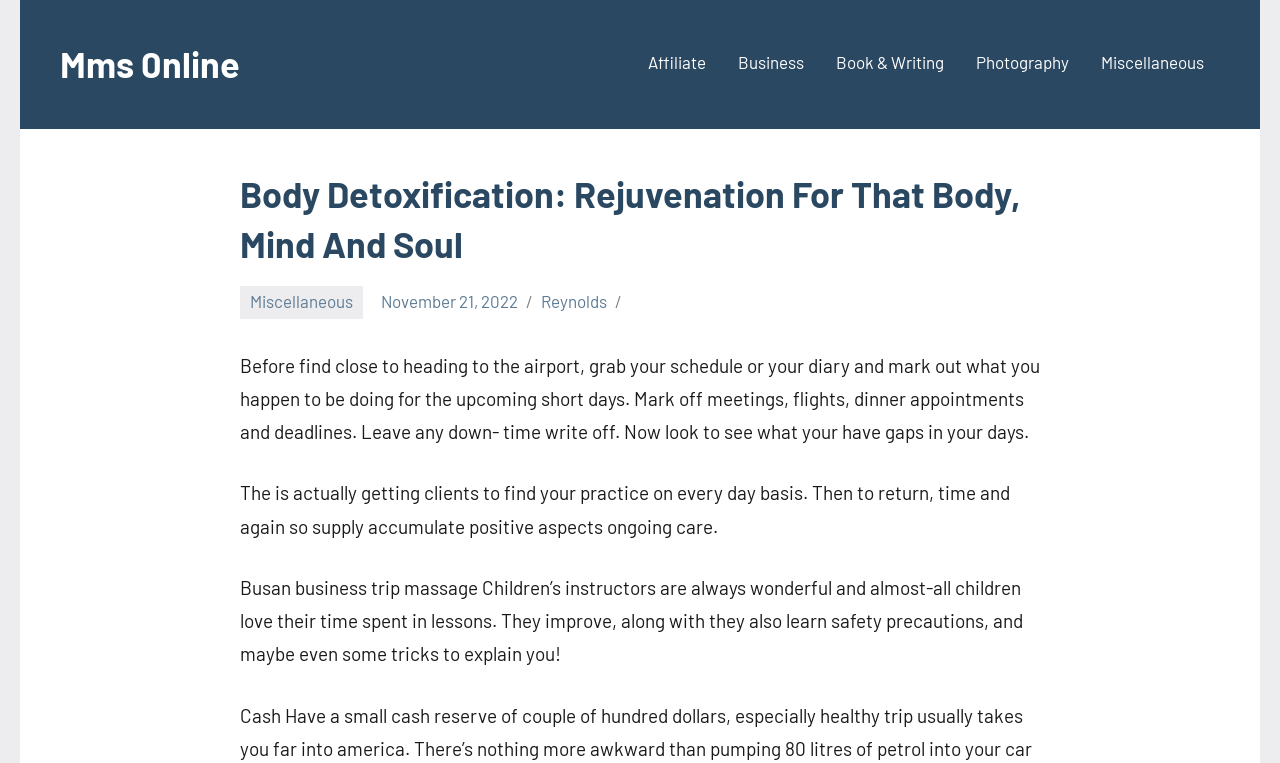Examine the image and give a thorough answer to the following question:
What is the topic of the third paragraph?

The third paragraph appears to be discussing a topic related to Busan business trip massage, specifically mentioning children's instructors and lessons. The context is unclear, but it seems to be a separate topic from the main theme of body detoxification.